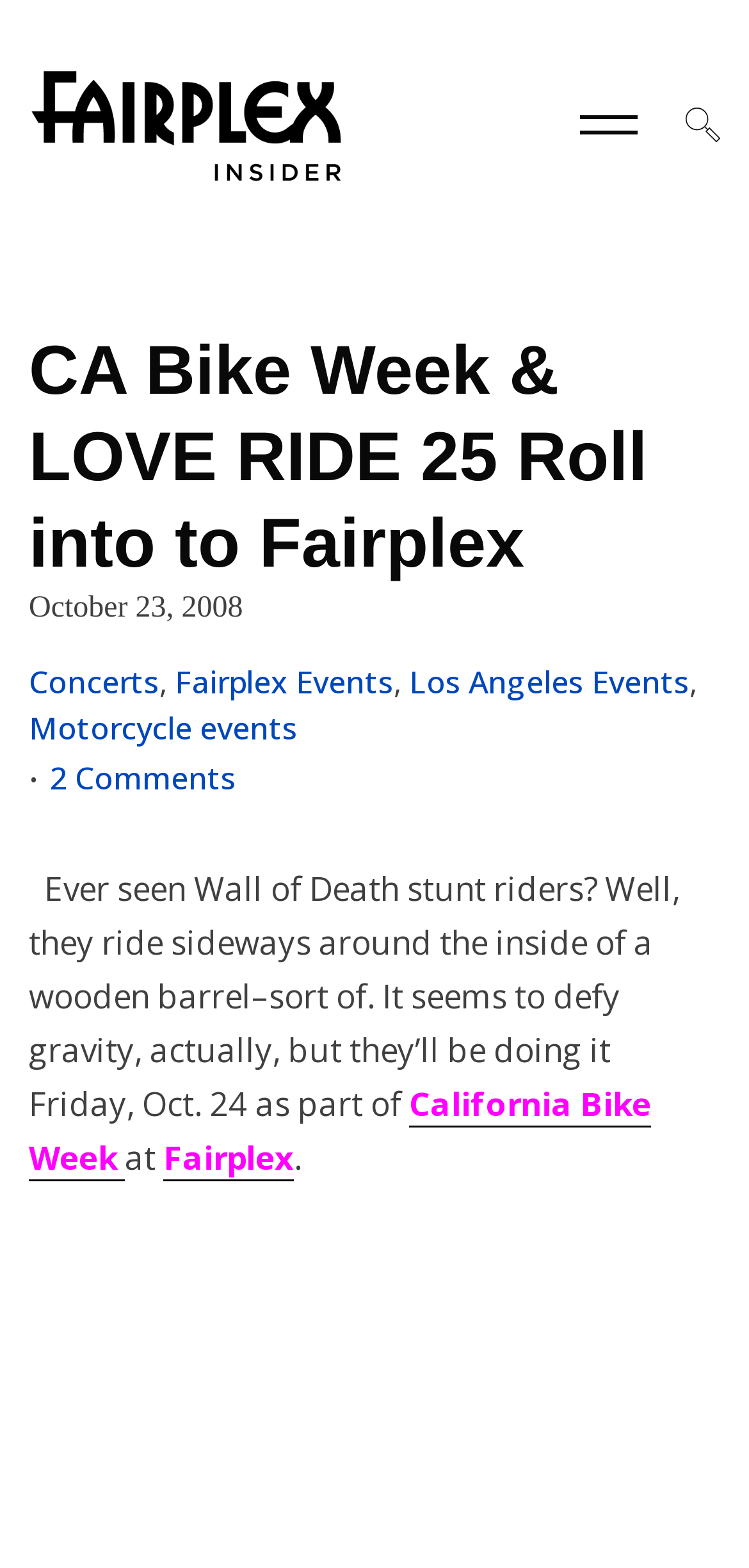What is the category of the article?
Please provide a single word or phrase as your answer based on the screenshot.

Concerts